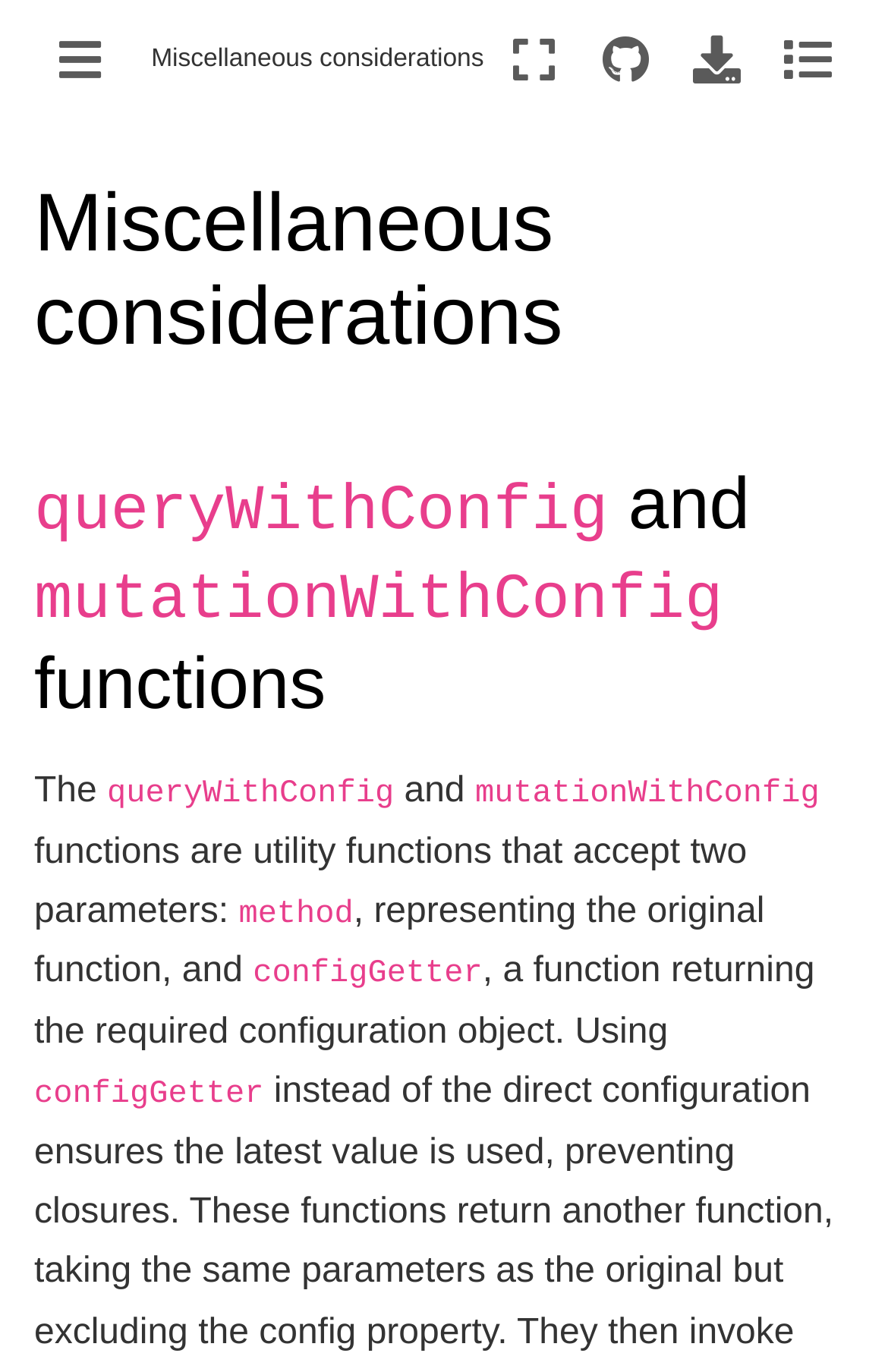Given the element description, predict the bounding box coordinates in the format (top-left x, top-left y, bottom-right x, bottom-right y). Make sure all values are between 0 and 1. Here is the element description: found on our website

None